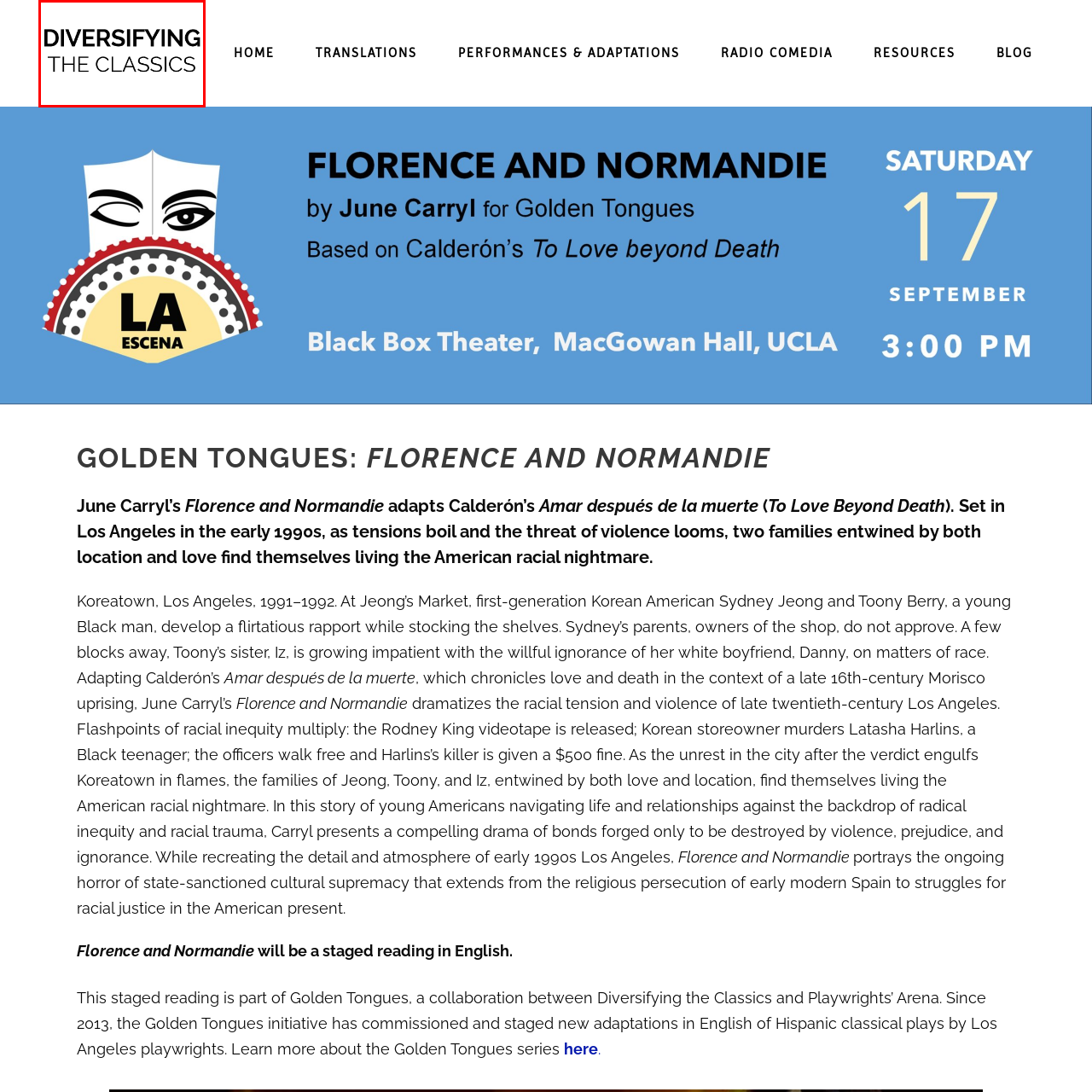What is the purpose of reimagining classical works?
Take a close look at the image within the red bounding box and respond to the question with detailed information.

The purpose of reimagining classical works is to reflect a broader range of cultural perspectives and narratives, as stated in the caption. This suggests that the initiative aims to make classical works more representative of diverse cultures and experiences.